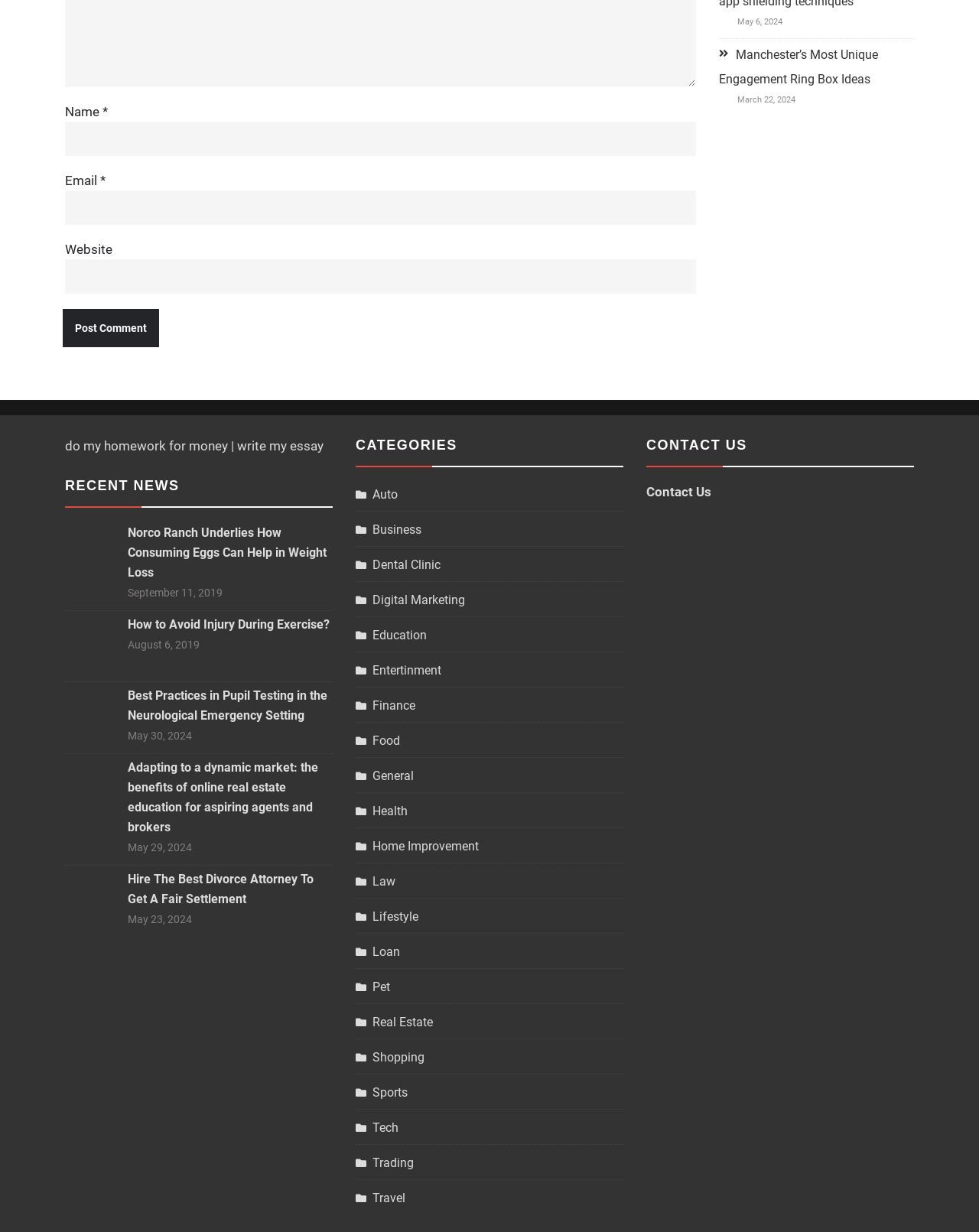Answer this question in one word or a short phrase: What type of content is listed under 'RECENT NEWS'?

News articles